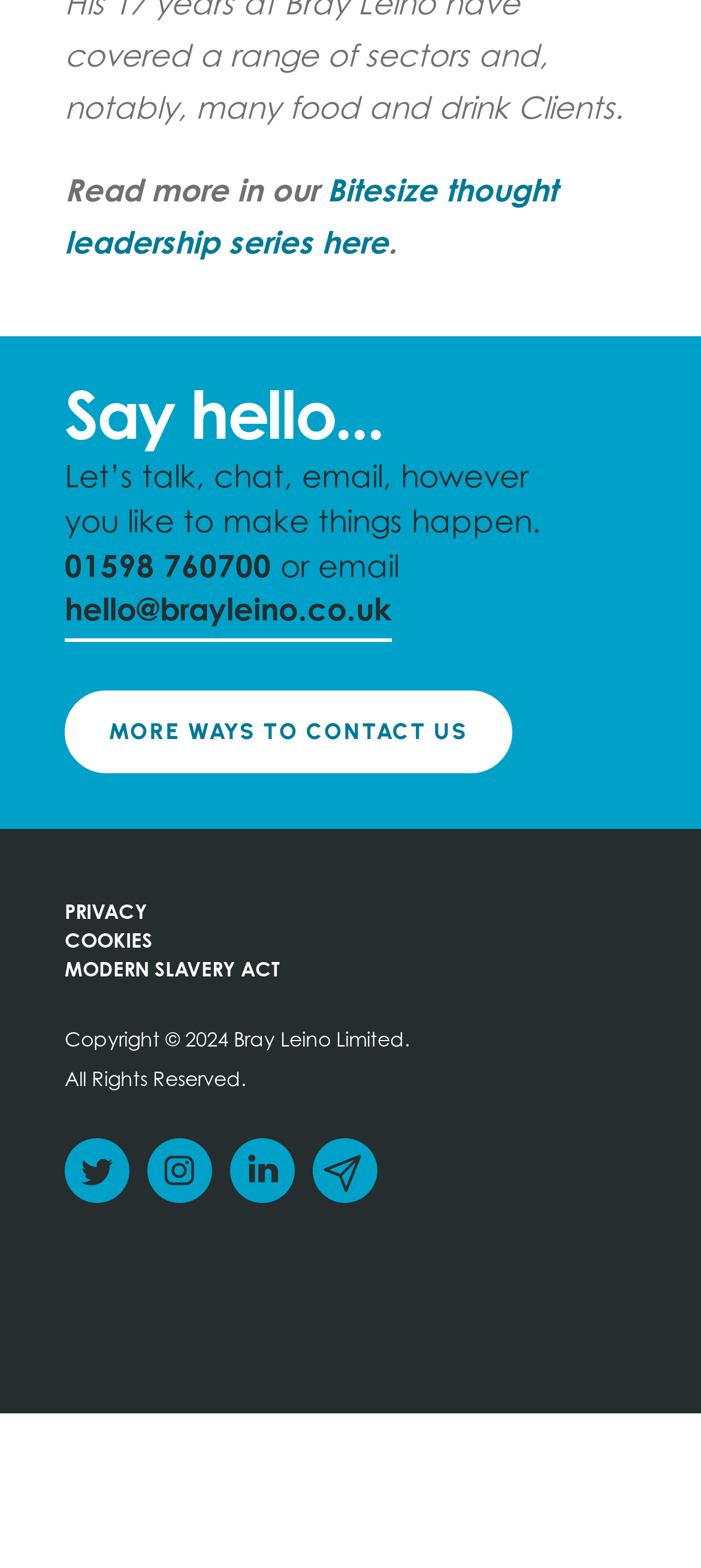Locate the bounding box coordinates of the area that needs to be clicked to fulfill the following instruction: "View more ways to contact us". The coordinates should be in the format of four float numbers between 0 and 1, namely [left, top, right, bottom].

[0.092, 0.44, 0.729, 0.493]